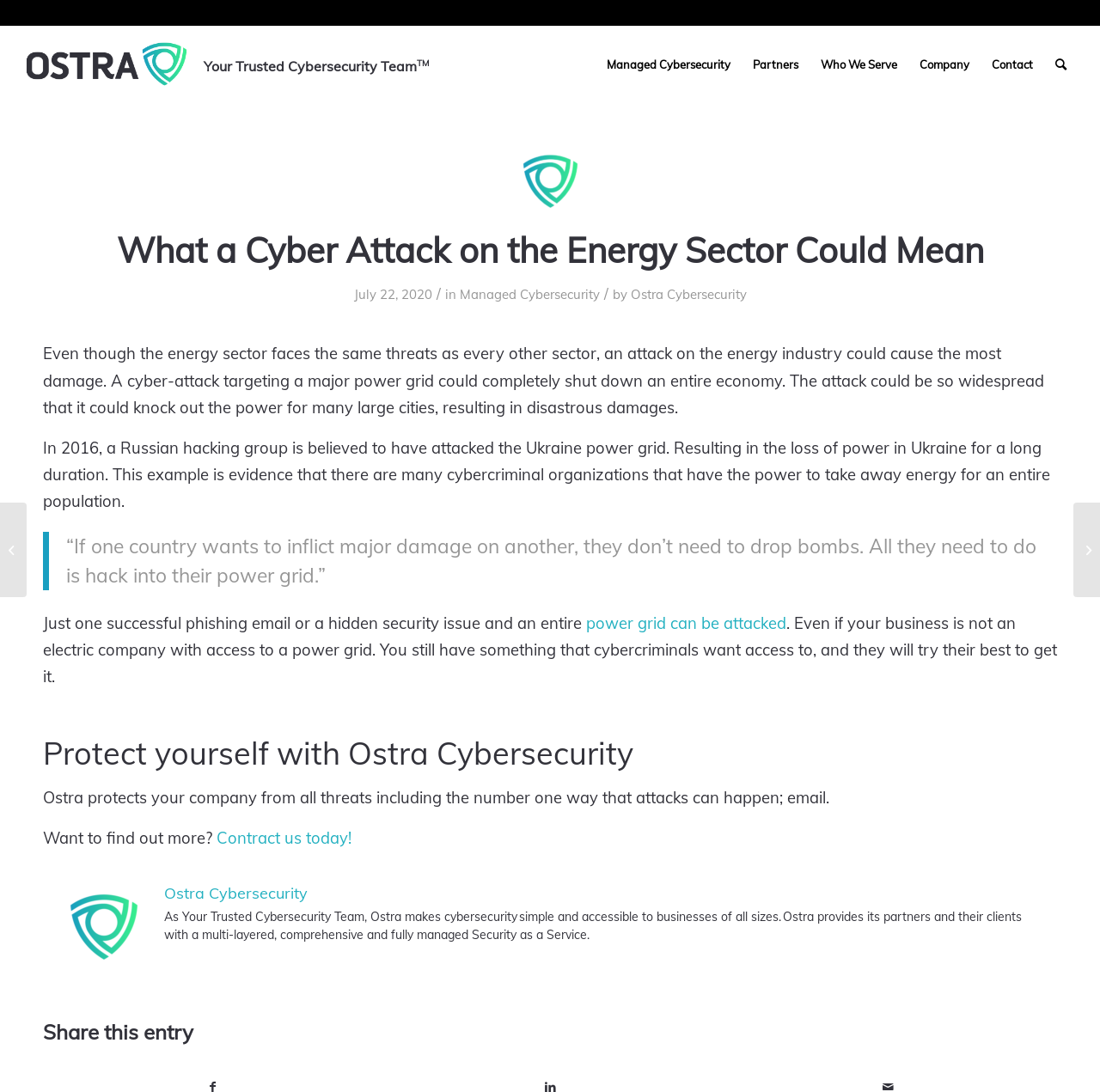Can you find the bounding box coordinates for the element that needs to be clicked to execute this instruction: "Click on the Ostra logo"? The coordinates should be given as four float numbers between 0 and 1, i.e., [left, top, right, bottom].

[0.02, 0.024, 0.173, 0.094]